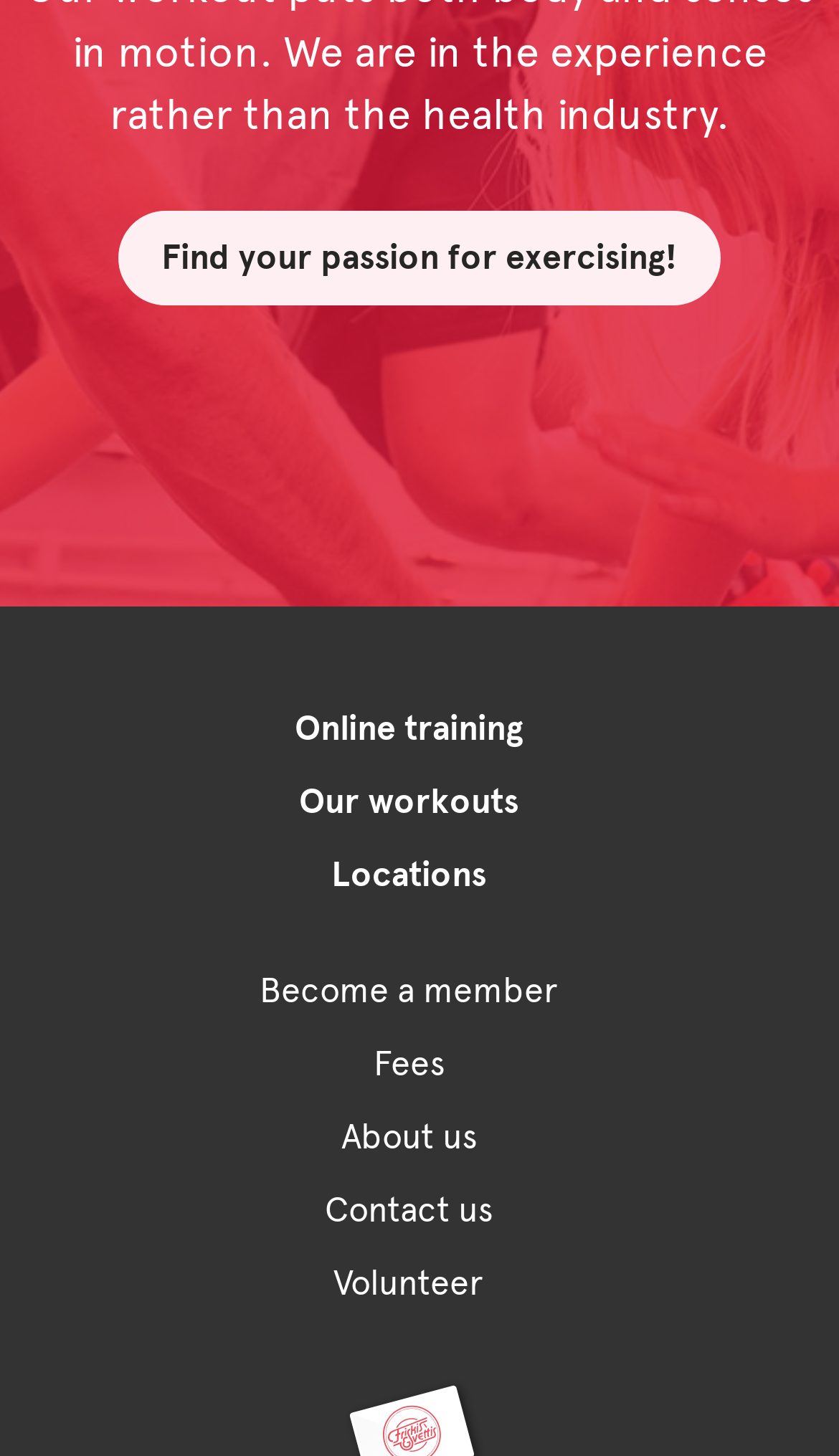What is the position of the 'Locations' link?
Answer the question with as much detail as possible.

By comparing the y1 and y2 coordinates of the links in the main menu, I found that the 'Locations' link has a y1 coordinate of 0.577, which is the third smallest y1 coordinate among all the links. Therefore, the 'Locations' link is positioned third from the top in the main menu.